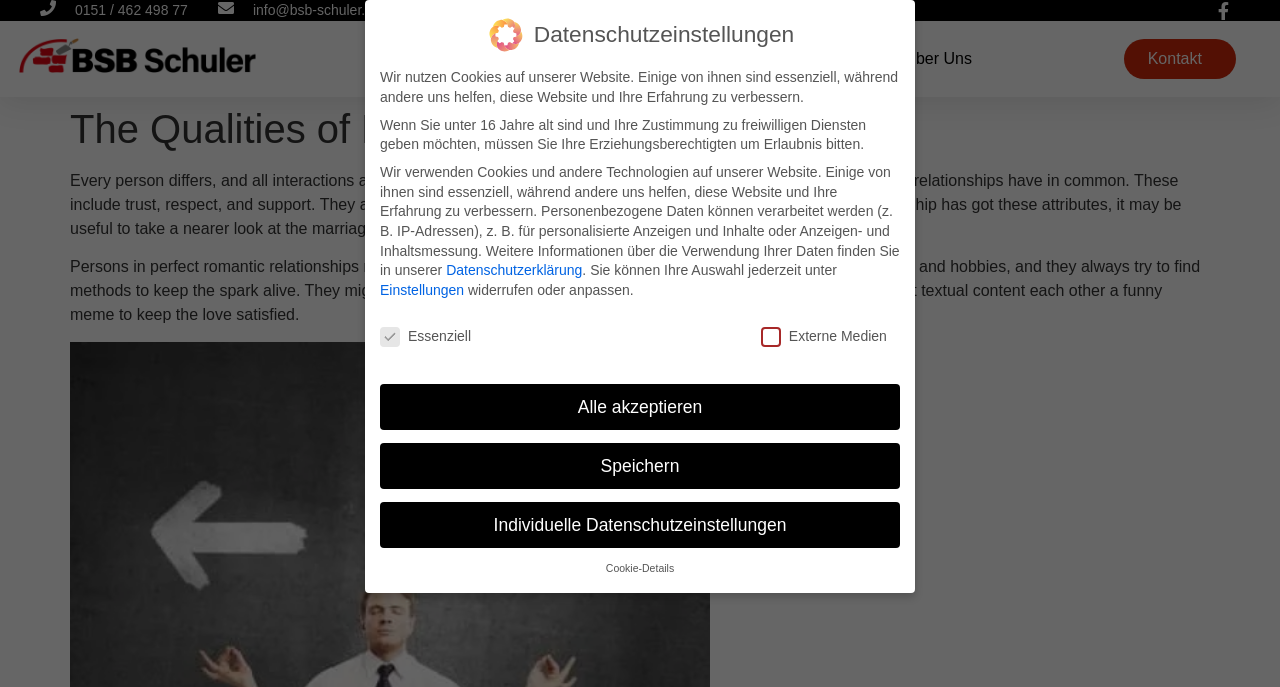Create an elaborate caption that covers all aspects of the webpage.

The webpage appears to be an article discussing the qualities of perfect relationships, with a focus on trust, respect, and support. At the top of the page, there are several links to contact information, including a phone number, email address, and physical address. 

Below the contact information, there is a header with the title "The Qualities of Perfect Associations". Underneath the title, there is a paragraph of text that explains the importance of trust, respect, and support in relationships. 

Following this, there are two more paragraphs of text that describe how people in perfect relationships prioritize their partners and make an effort to keep the spark alive. 

On the right side of the page, there are several links to different sections of the website, including "Bauen", "Sanieren", "Beraten", "Über Uns", and "Kontakt". 

Further down the page, there is a section titled "Datenschutzeinstellungen" (Data Protection Settings) that discusses the use of cookies and other technologies on the website. This section includes several paragraphs of text explaining how data is used, as well as options to customize data protection settings. There are also several buttons to accept or decline certain data protection settings.